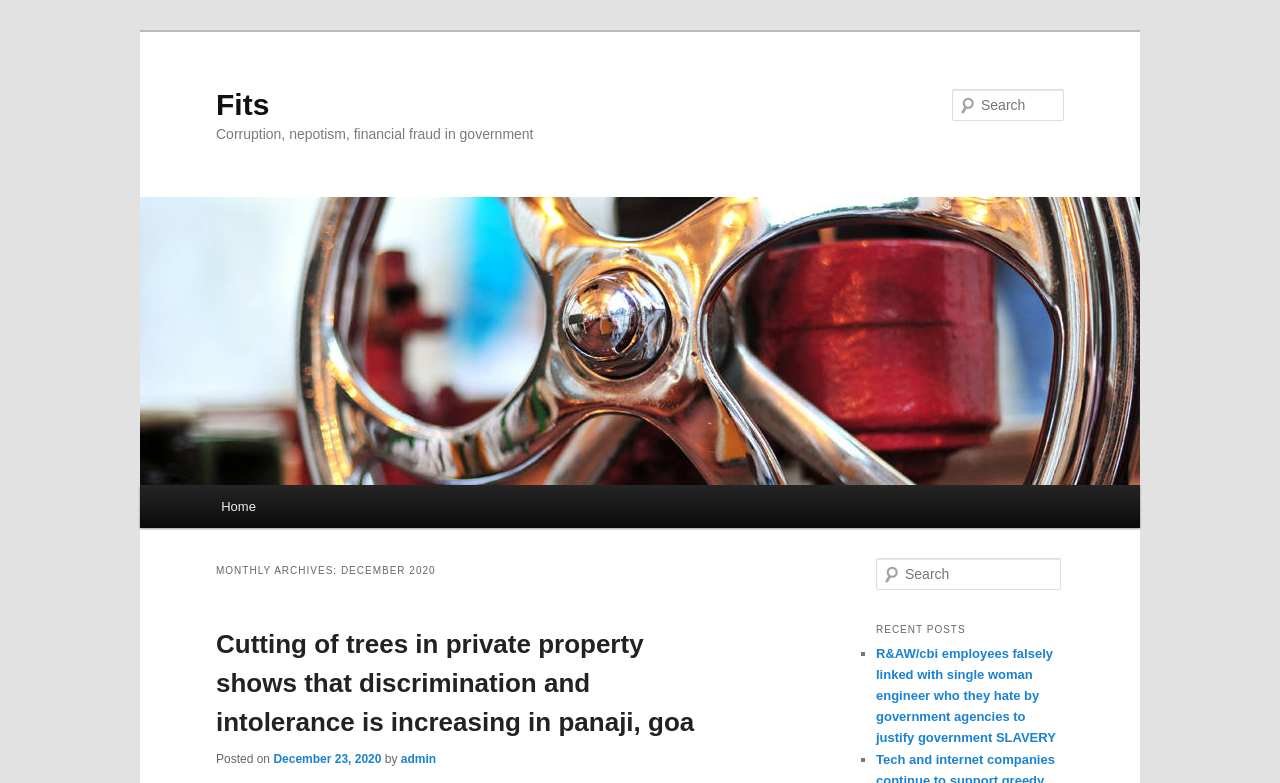Pinpoint the bounding box coordinates of the element to be clicked to execute the instruction: "Search for something".

[0.744, 0.114, 0.831, 0.155]